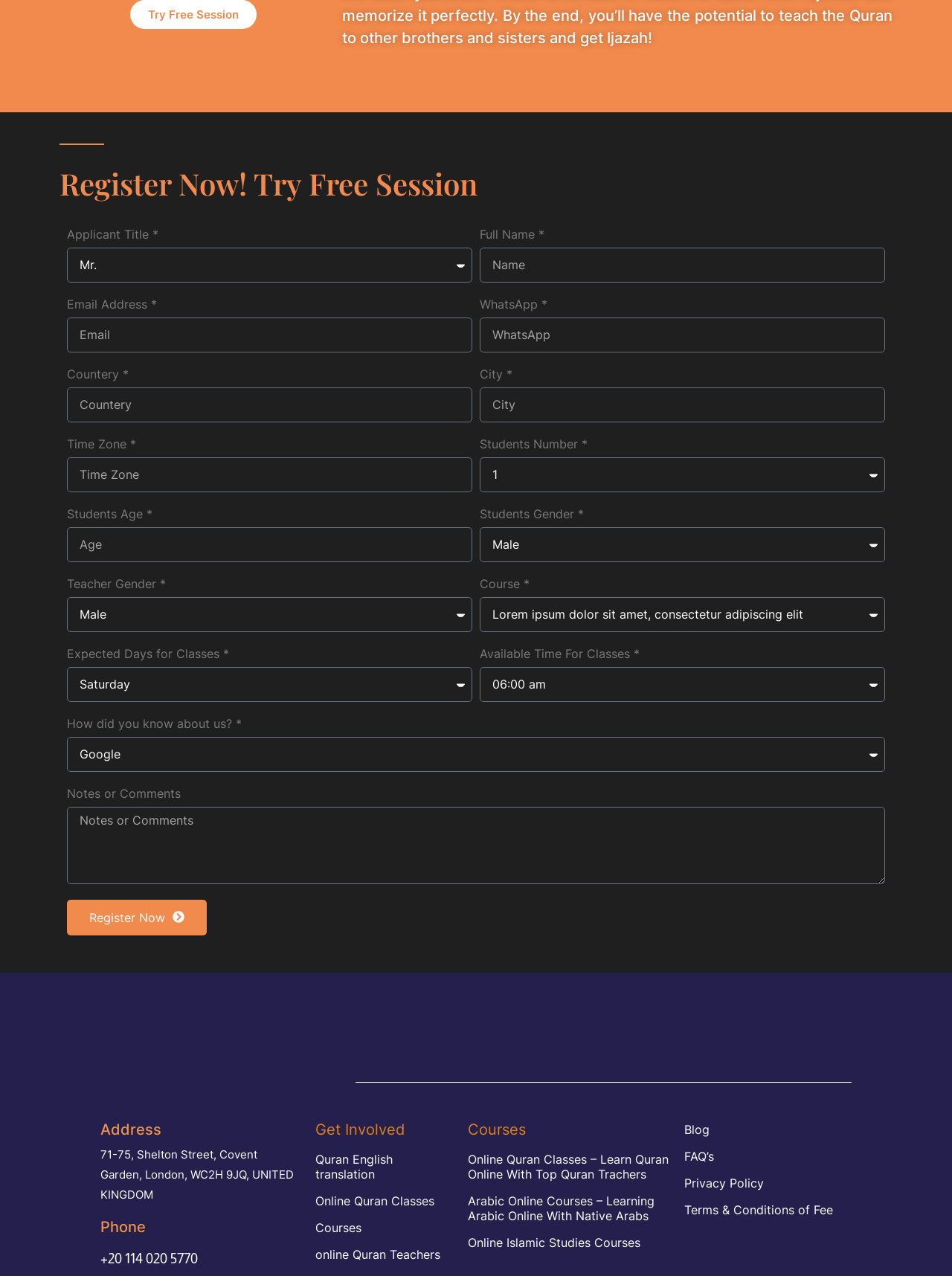Given the element description 4 years ago4 years ago, identify the bounding box coordinates for the UI element on the webpage screenshot. The format should be (top-left x, top-left y, bottom-right x, bottom-right y), with values between 0 and 1.

None